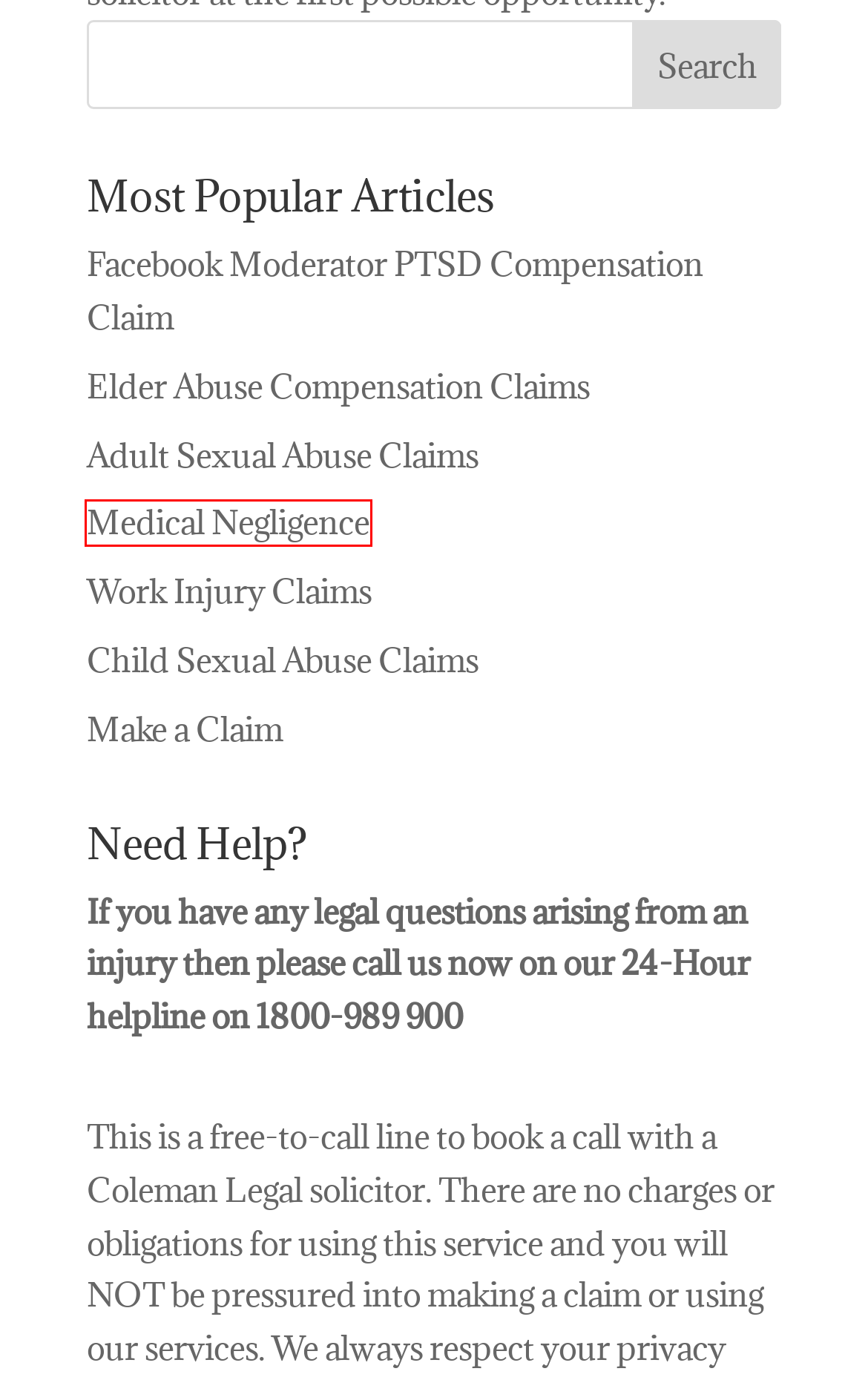You are provided a screenshot of a webpage featuring a red bounding box around a UI element. Choose the webpage description that most accurately represents the new webpage after clicking the element within the red bounding box. Here are the candidates:
A. Elder Abuse Compensation Claims
B. Medical Negligence Claims
C. Compensation Claims for Injuries at Work
D. Adult Sexual Abuse Compensation Claims
E. Facebook Moderator Legal Action for Compensation Claim for PTSD
F. Child Sexual Abuse Compensation Claims
G. Site Map
H. How to make an Injury Compensation Claim

B